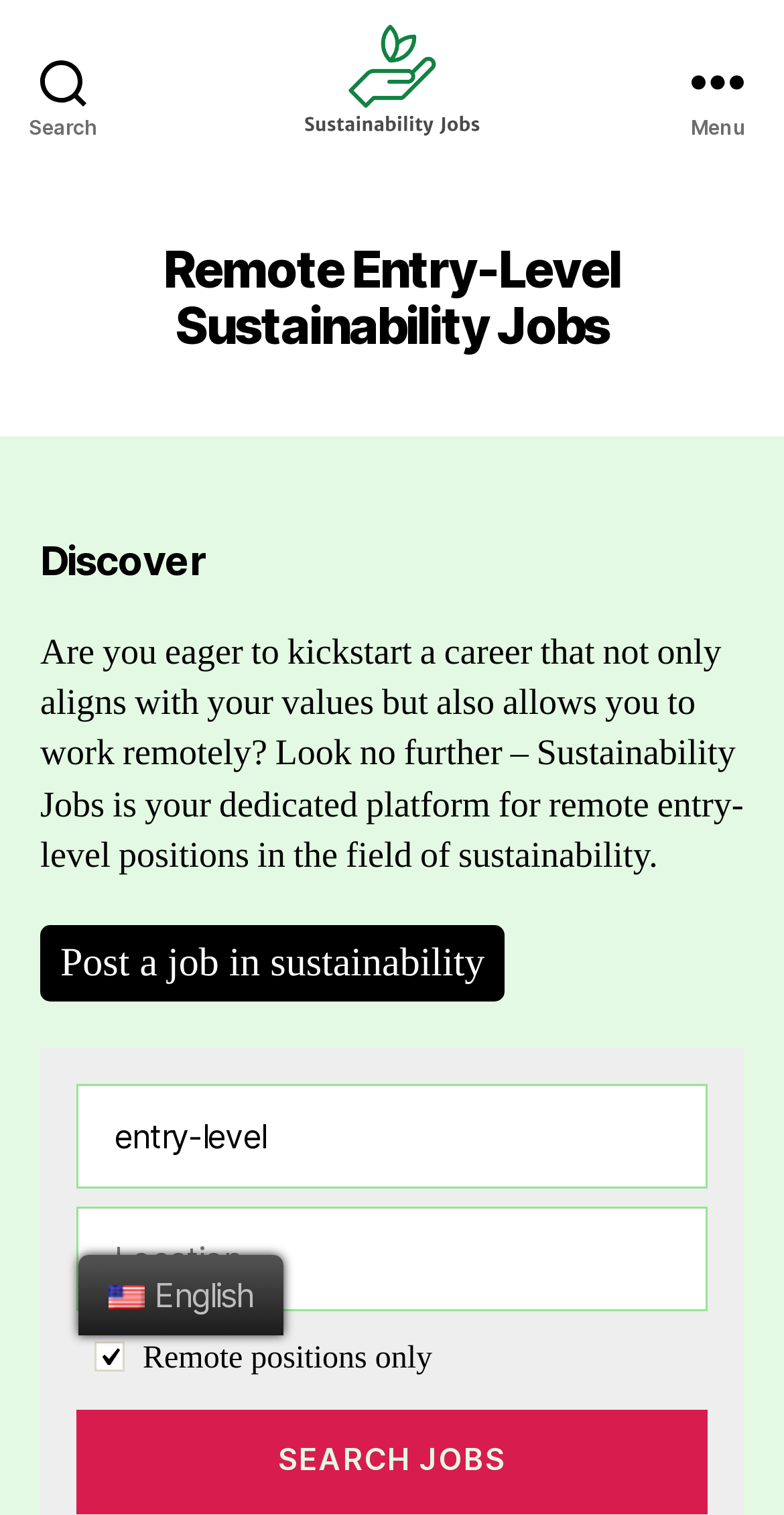What is the purpose of the 'Post a job in sustainability' link?
Give a detailed response to the question by analyzing the screenshot.

The link 'Post a job in sustainability' is located below the introductory text, which suggests that it is related to job posting. The link's purpose is likely to allow users to post a job in the field of sustainability.